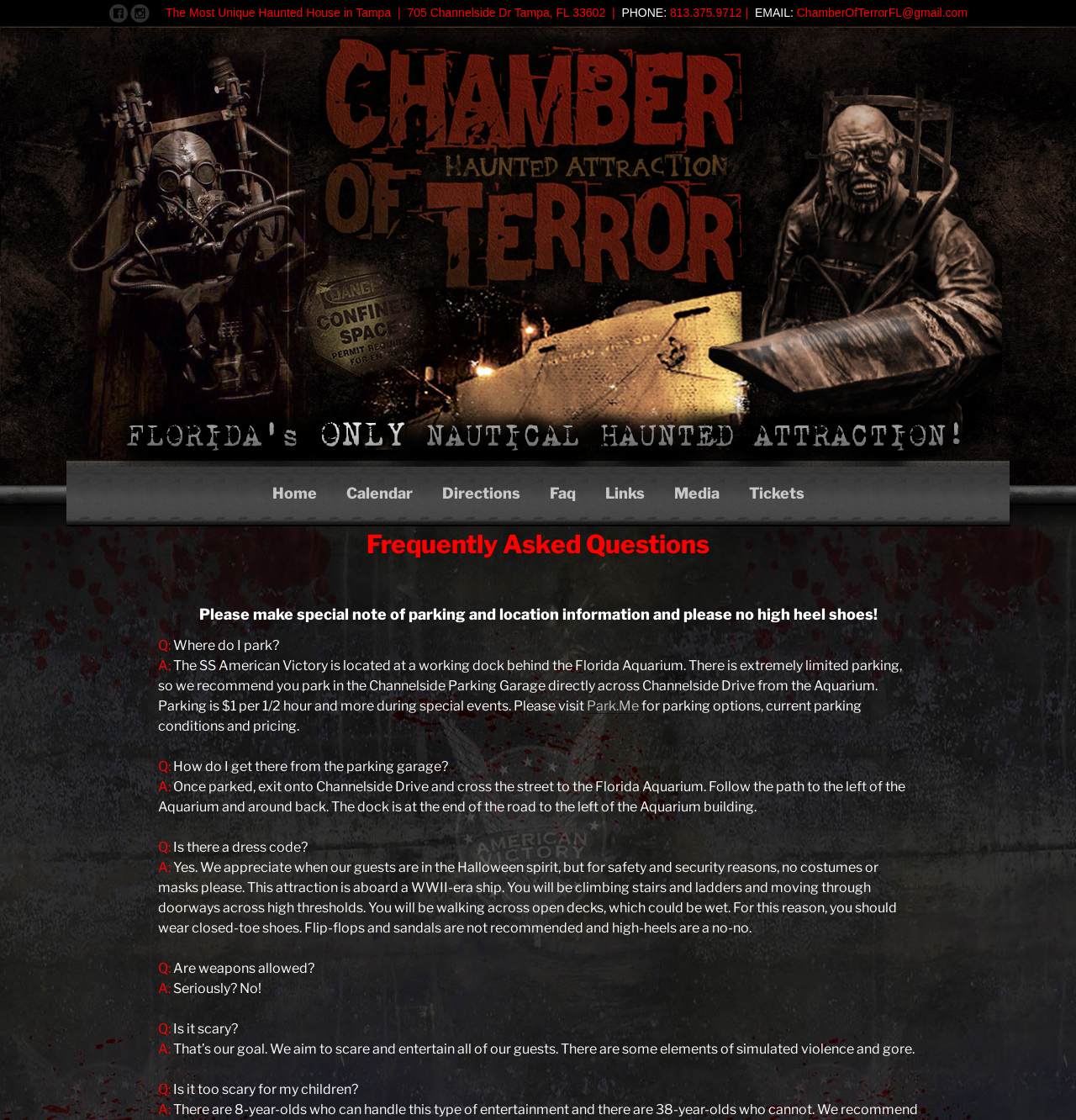How do I get to the dock from the parking garage?
Please craft a detailed and exhaustive response to the question.

According to the FAQ section, once parked, exit onto Channelside Drive, cross the street, and follow the path to the left of the Florida Aquarium to reach the dock.